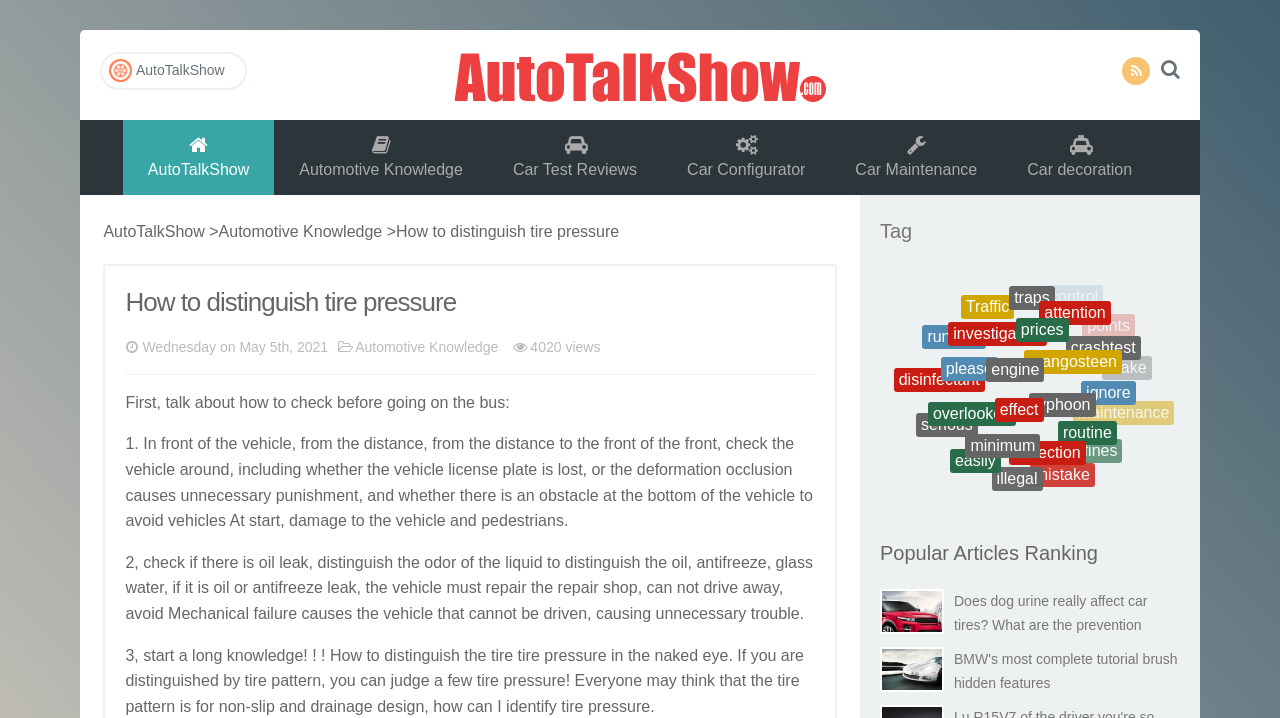Locate the bounding box coordinates of the element that should be clicked to fulfill the instruction: "Click on the 'Automotive Knowledge' link".

[0.171, 0.311, 0.299, 0.334]